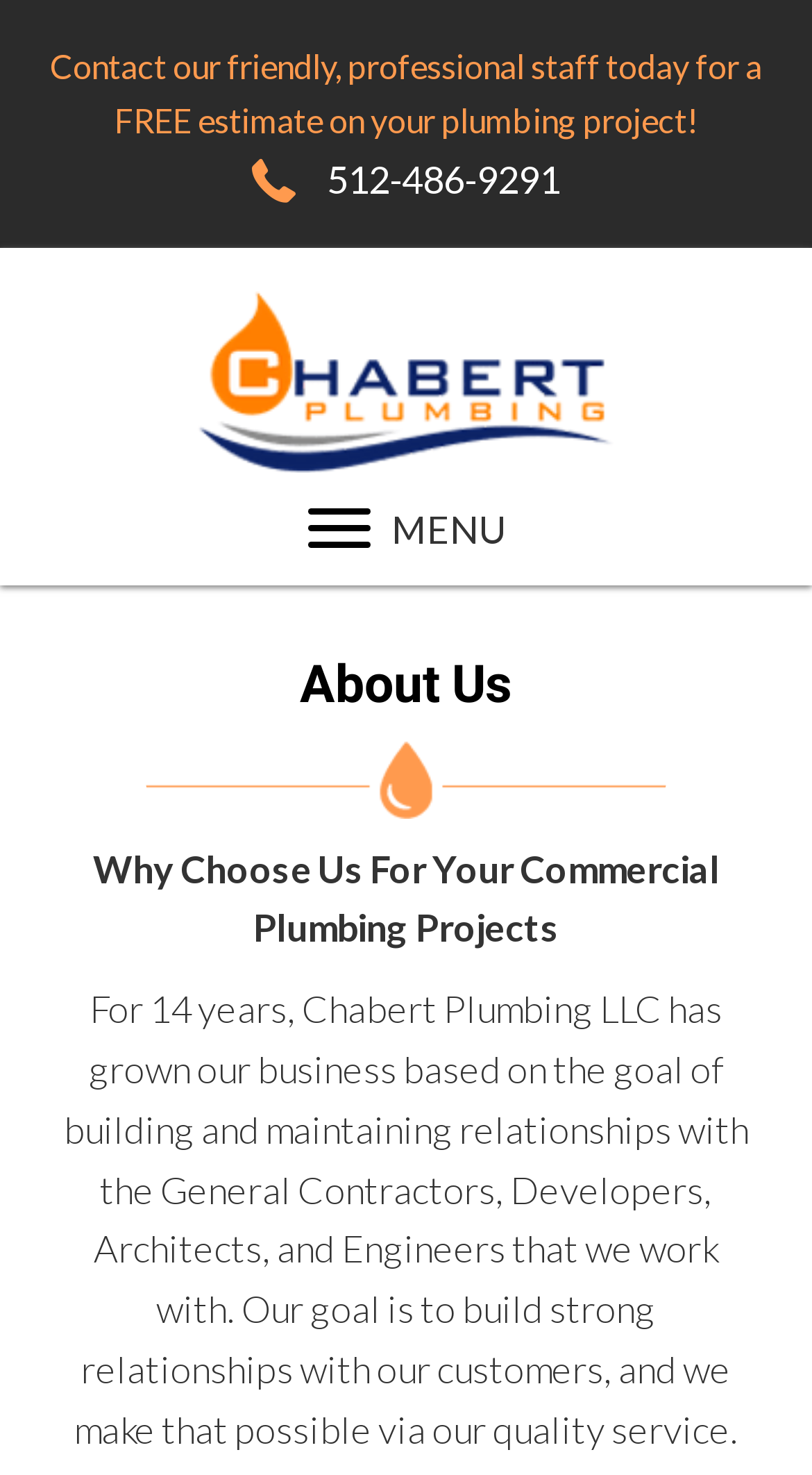Determine the bounding box for the described UI element: "parent_node: MENU aria-label="Menu"".

[0.379, 0.346, 0.456, 0.371]